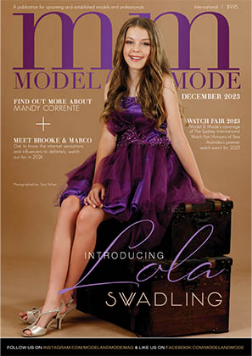Who is featured on the cover of Model & Mode Magazine?
Please use the visual content to give a single word or phrase answer.

Lola Swadling